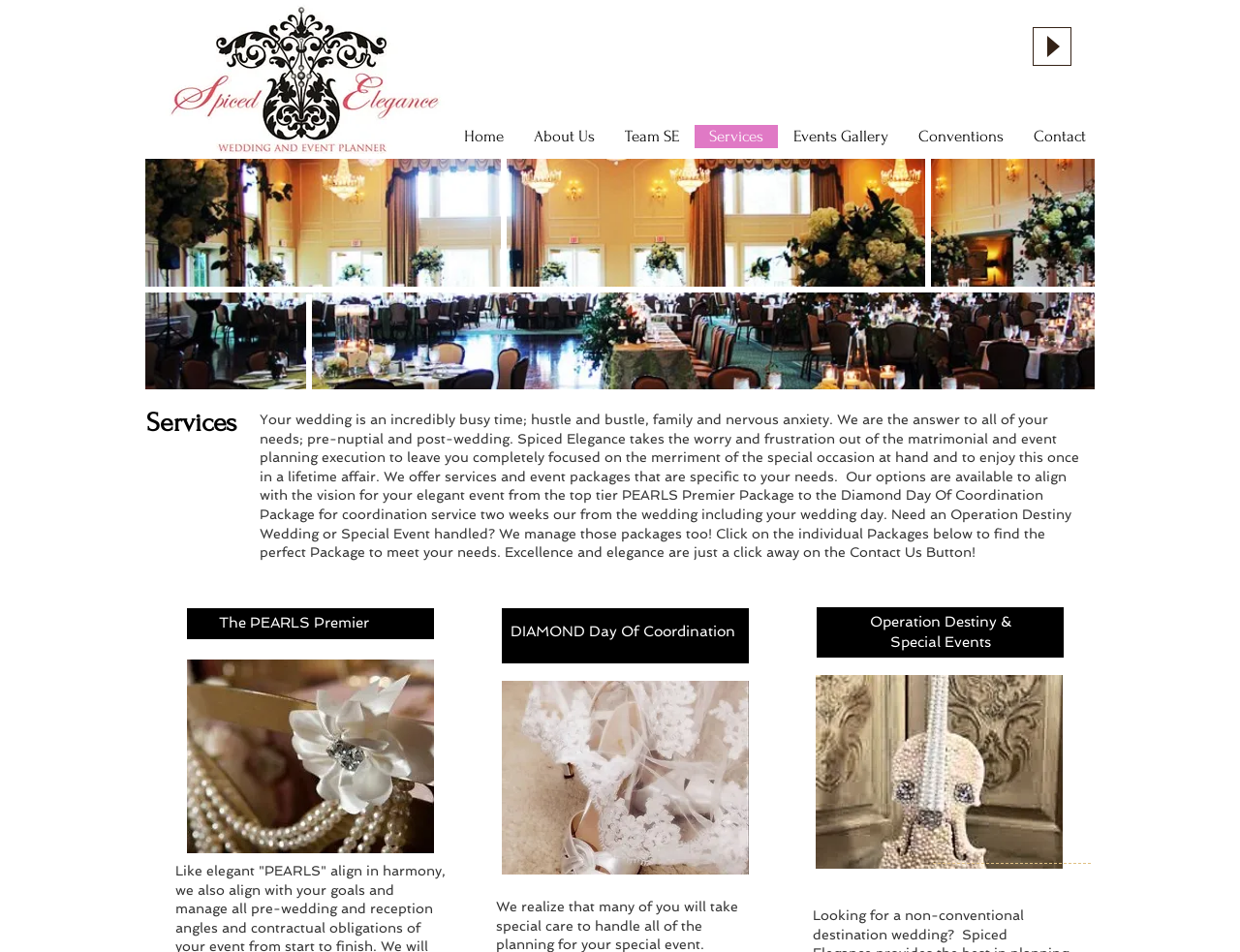Give a detailed account of the webpage.

This webpage is about the services offered by Spiced Elegance Events. At the top, there is an audio player with a "Play" button, which is currently not pressed. Below the audio player, there is a navigation menu with links to different sections of the website, including "Home", "About Us", "Team SE", "Services", "Events Gallery", "Conventions", and "Contact".

On the left side of the page, there is a large image, which appears to be a wedding-related photo. Above this image, there is a heading that reads "Services". Below the heading, there is a block of text that describes the services offered by Spiced Elegance Events, including wedding planning and event coordination. The text explains that the company offers customized packages to fit individual needs, ranging from the "PEARLS Premier Package" to the "Diamond Day Of Coordination Package".

Below the block of text, there are three sections, each with a heading and an image. The first section is about the "PEARLS Premier Package", with an image of a pearl-adorned chair. The second section is about the "DIAMOND Day Of Coordination" package, with an image of a wedding-related photo. The third section is about "Operation Destiny & Special Events", with an image of a violin.

Overall, the webpage appears to be promoting the services of Spiced Elegance Events, with a focus on wedding planning and event coordination.